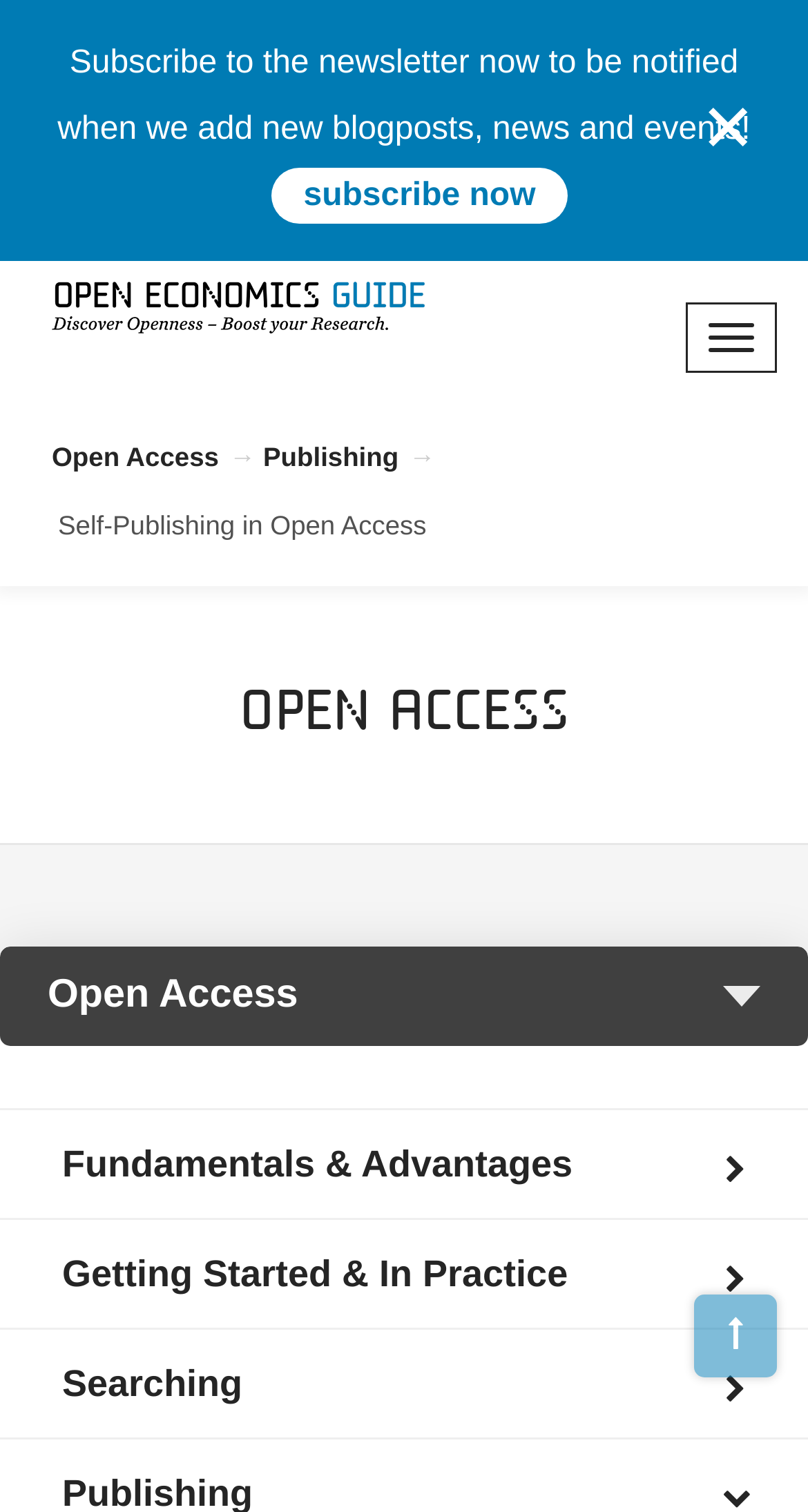Describe all the key features of the webpage in detail.

The webpage is about Open Science, Open Access, Open Data, and Open Educational Resources, with a focus on Self-Publishing in Open Access. 

At the top of the page, there is a newsletter subscription section with a static text "Subscribe to the newsletter now to be notified when we add new blogposts, news and events!" and a "subscribe now" link. Next to it, there is a "Close" button with a "✕" symbol. 

On the top right, there is a navigation bar button that can be expanded. Below it, there is a link to the "Open Economics Guide of the ZBW" with an accompanying image. 

The main content of the page is divided into sections. The first section is about Open Access, with a heading "Open Access" and a combobox that allows users to select from a menu. Below the combobox, there are three static texts: "Fundamentals & Advantages", "Getting Started & In Practice", and "Searching". 

On the left side of the page, there are three links: "Open Access→", "Publishing→", and a heading "Self-Publishing in Open Access". 

At the bottom of the page, there is a link, but its purpose is unclear.